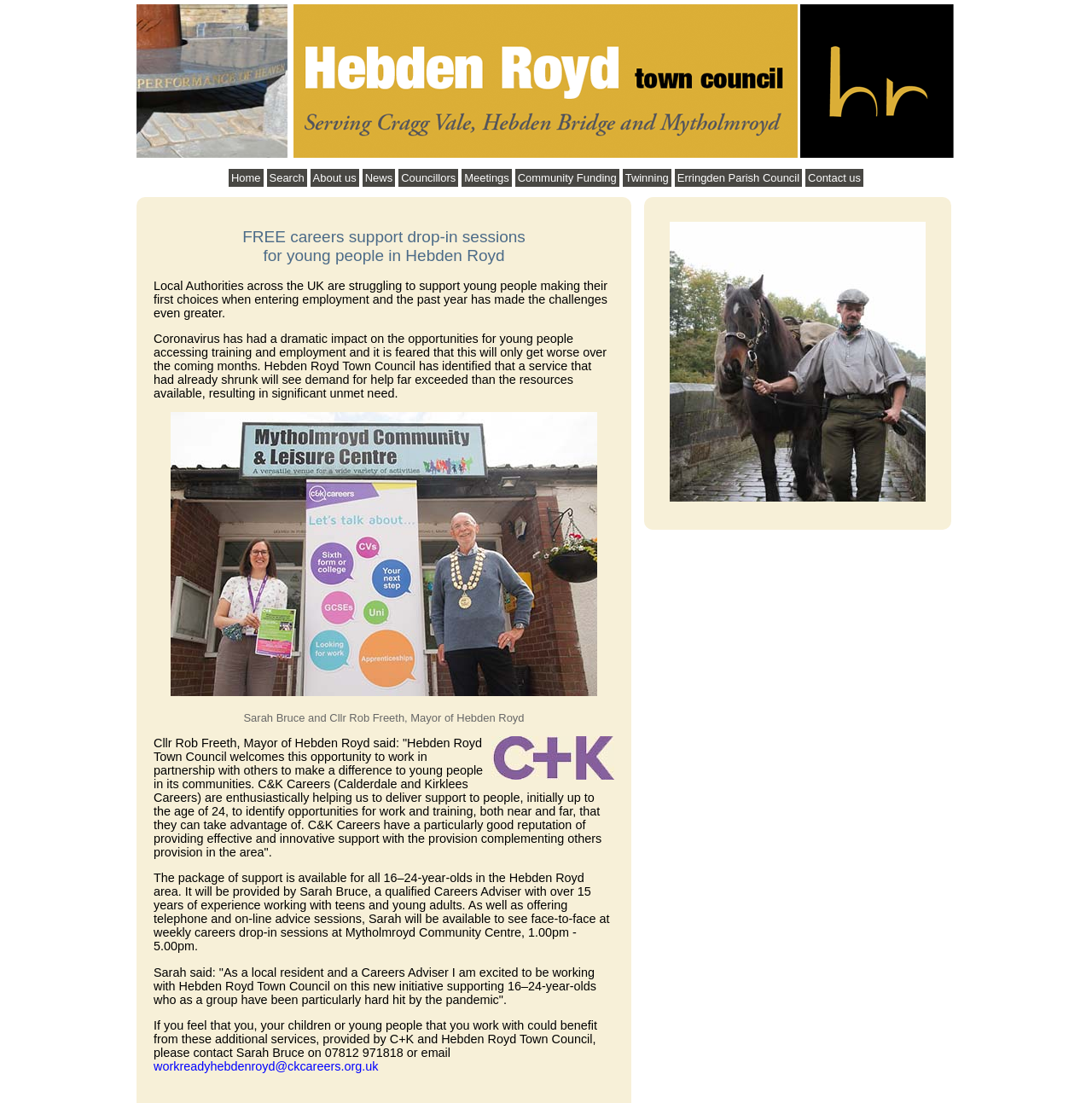What is the age range for the careers support package?
Using the image, respond with a single word or phrase.

16-24